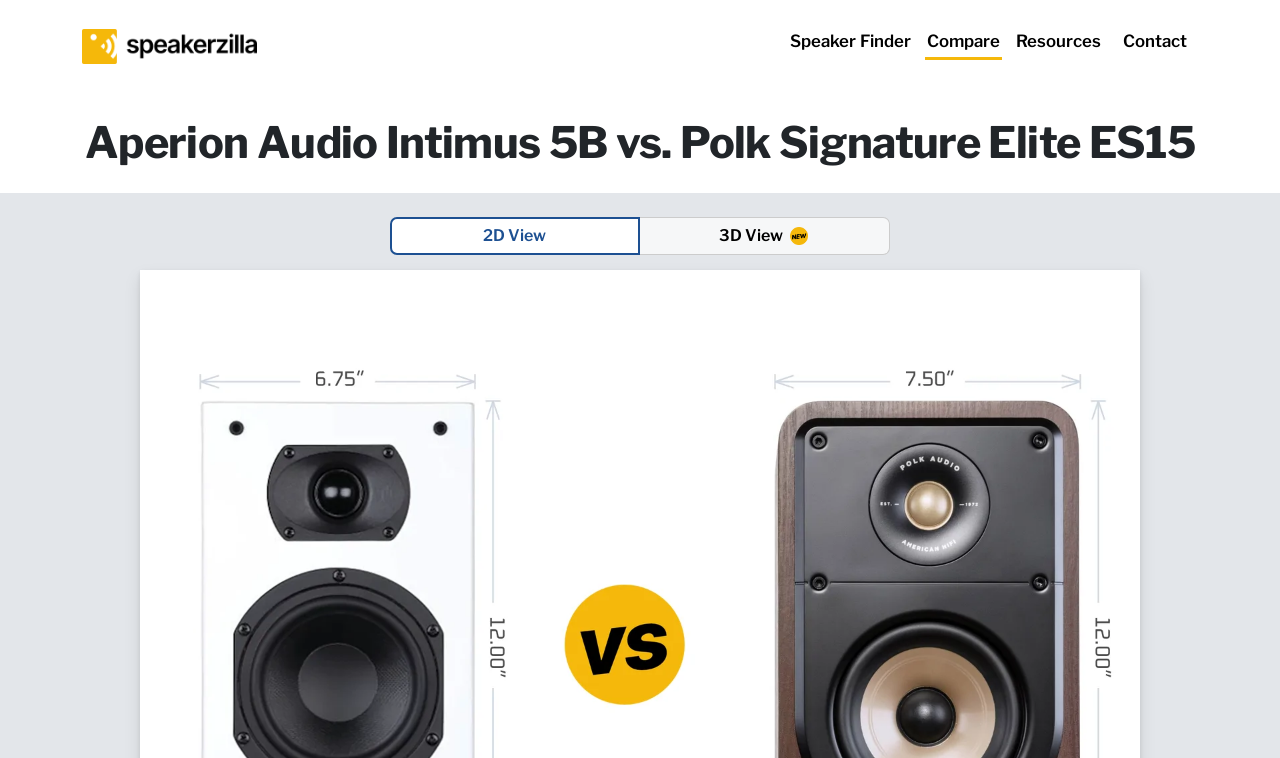Determine the main heading text of the webpage.

Aperion Audio Intimus 5B vs. Polk Signature Elite ES15